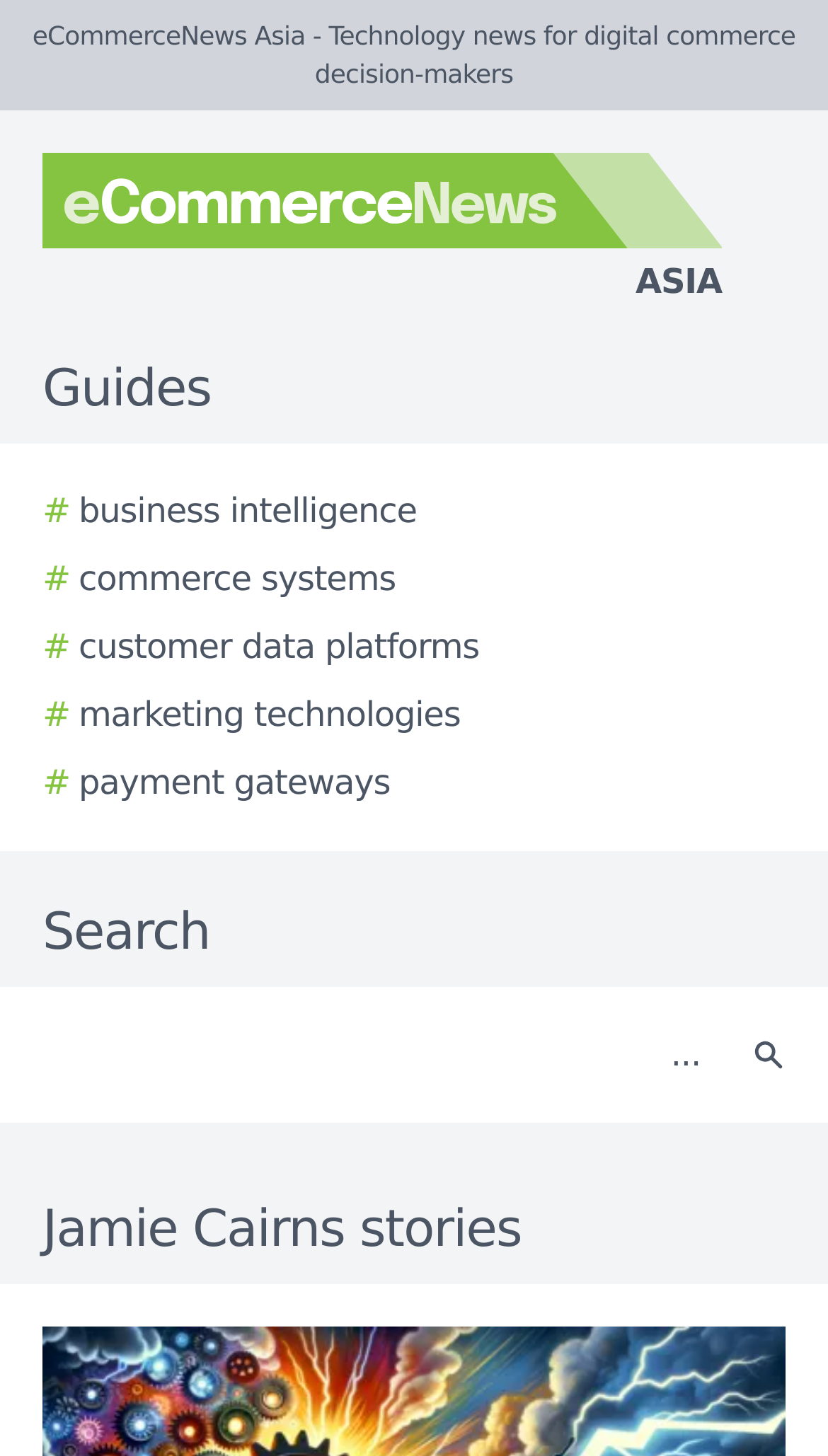Locate the bounding box coordinates of the segment that needs to be clicked to meet this instruction: "Click eCommerceNews Asia logo".

[0.0, 0.105, 0.923, 0.211]